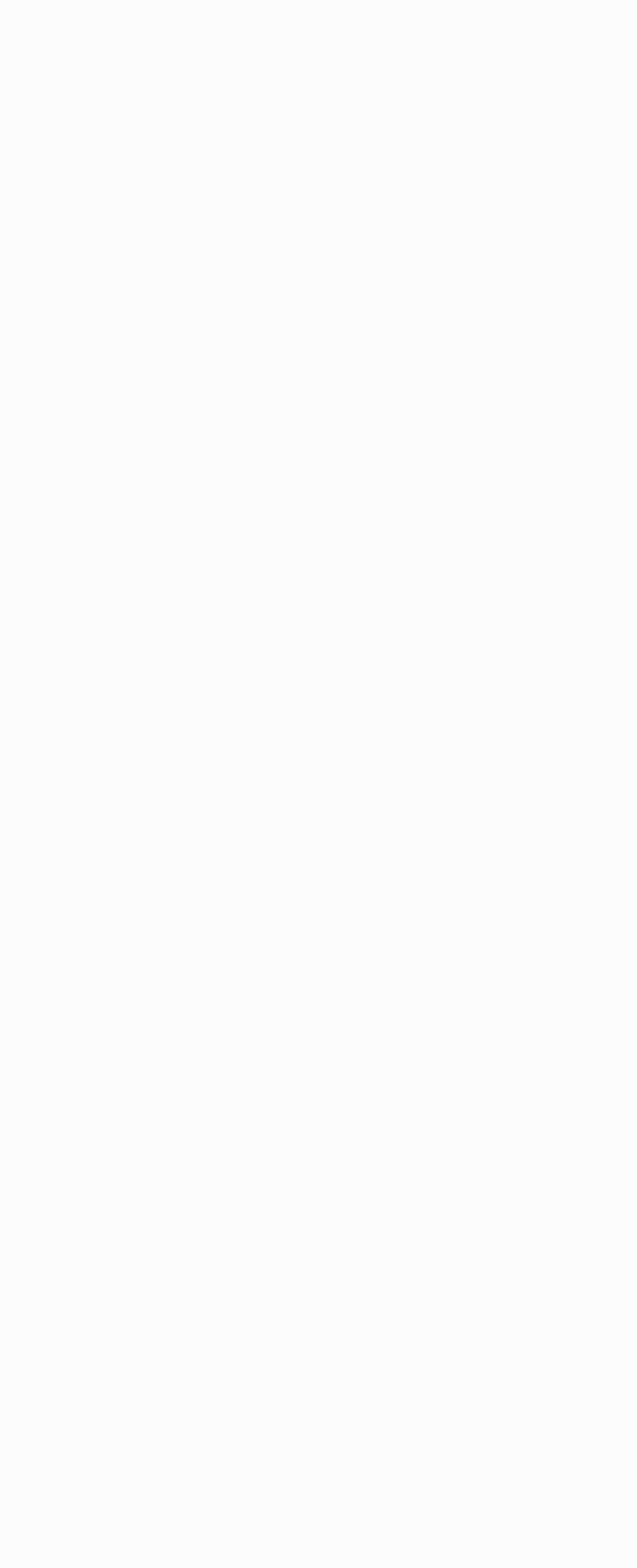Identify the bounding box coordinates for the element you need to click to achieve the following task: "Write a comment". Provide the bounding box coordinates as four float numbers between 0 and 1, in the form [left, top, right, bottom].

[0.026, 0.553, 0.974, 0.578]